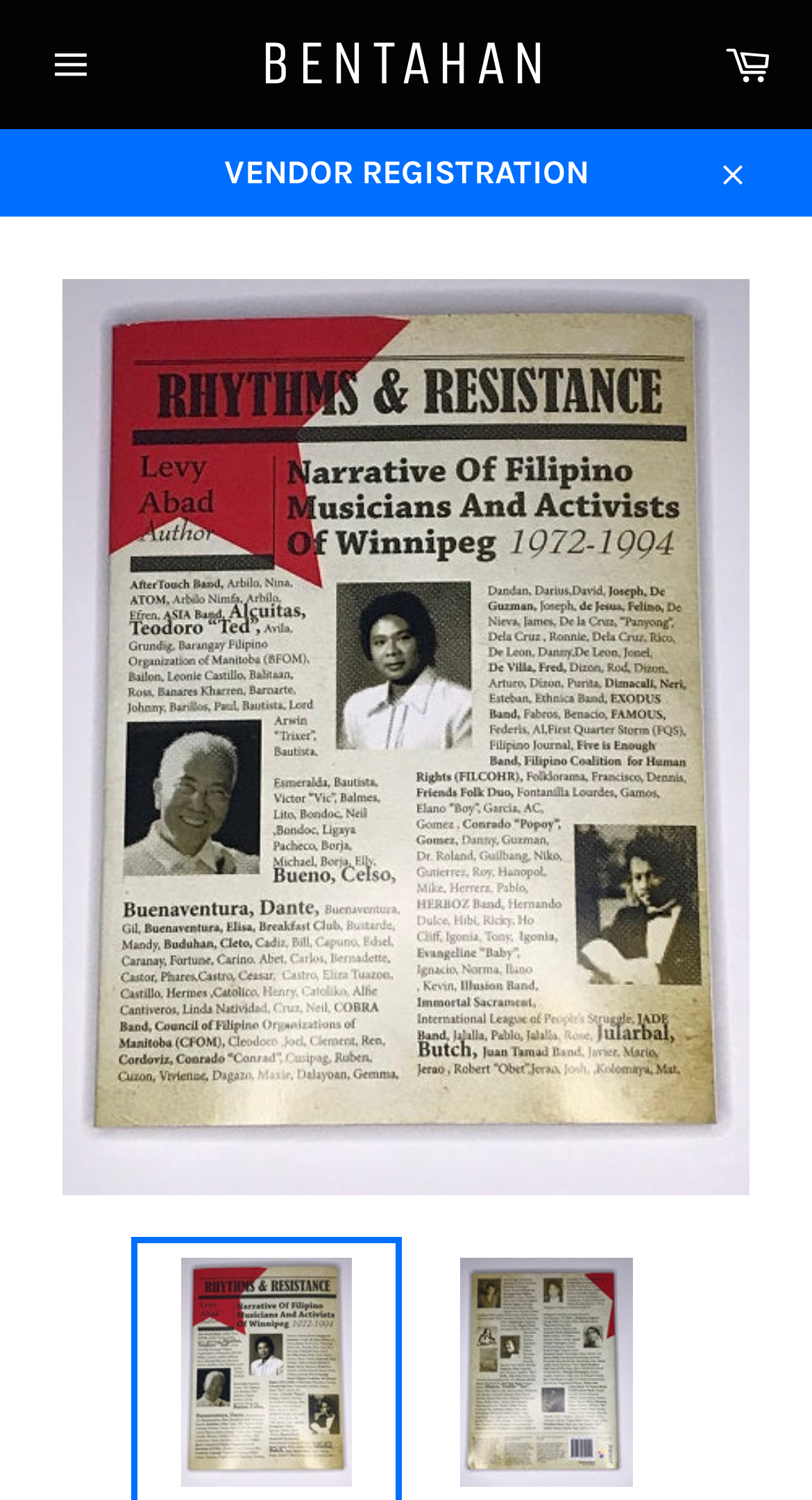Please extract the primary headline from the webpage.

RYTHMS & RESISTANCE